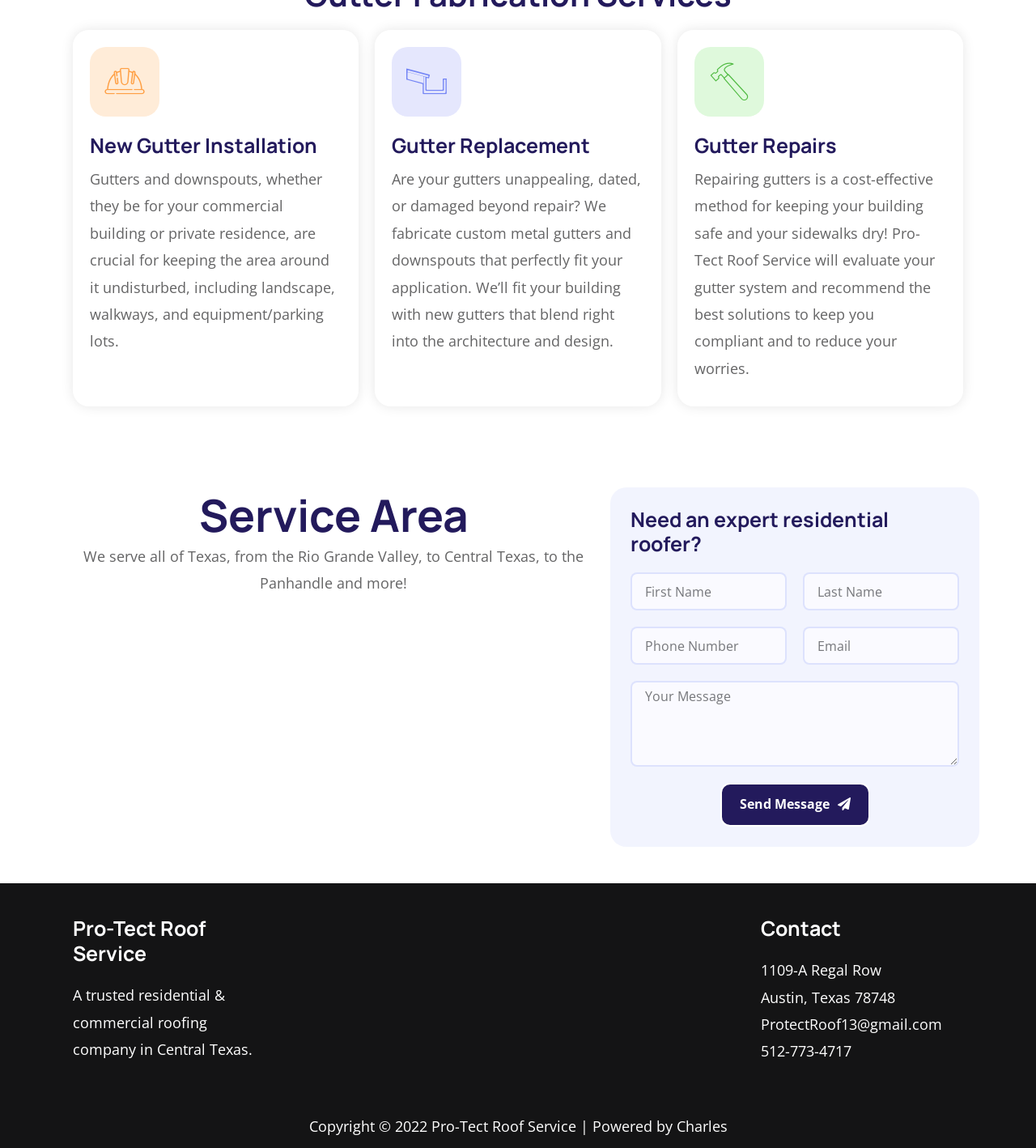Give the bounding box coordinates for this UI element: "Roms". The coordinates should be four float numbers between 0 and 1, arranged as [left, top, right, bottom].

None